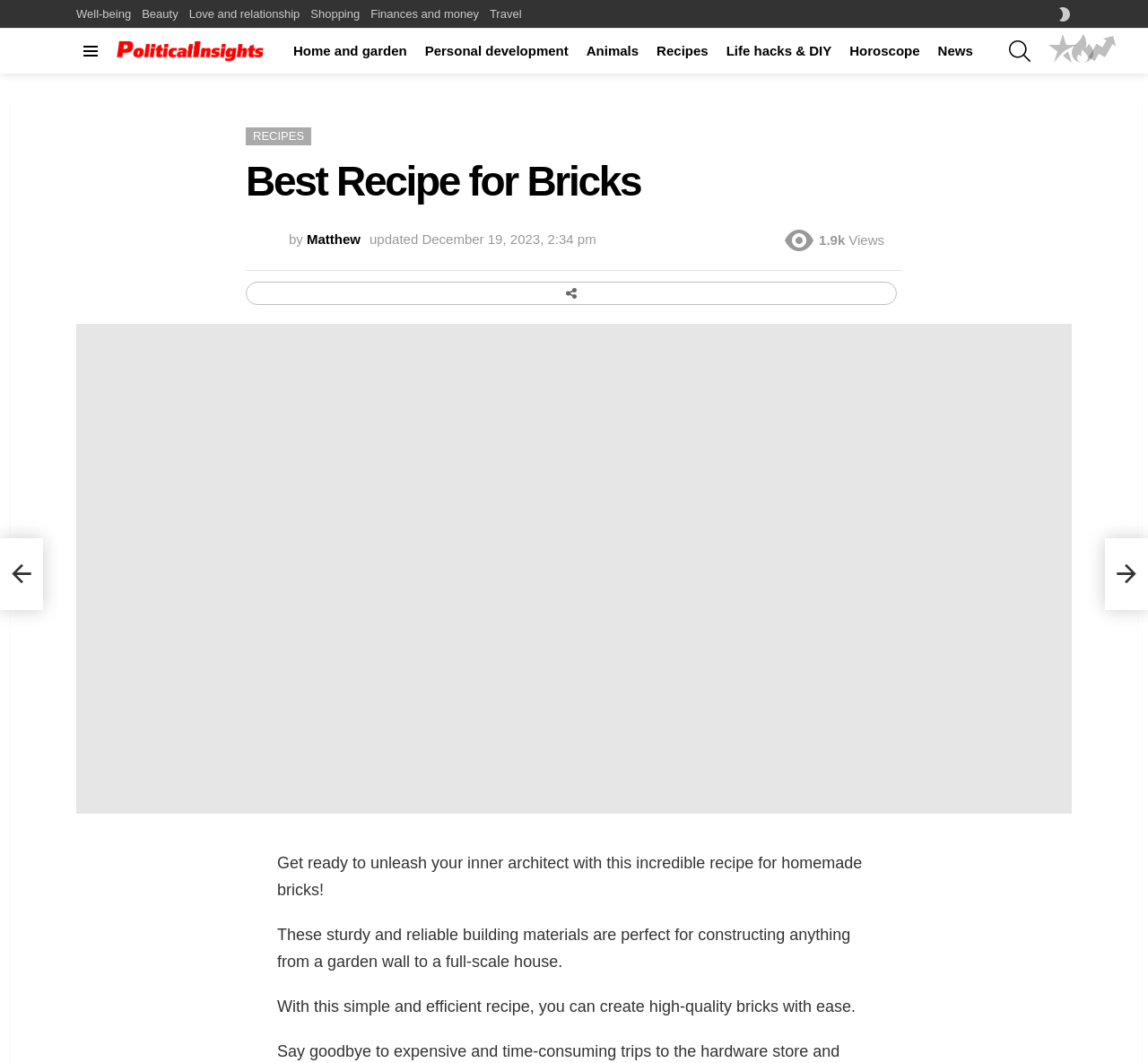Could you determine the bounding box coordinates of the clickable element to complete the instruction: "Switch the skin"? Provide the coordinates as four float numbers between 0 and 1, i.e., [left, top, right, bottom].

[0.921, 0.0, 0.933, 0.027]